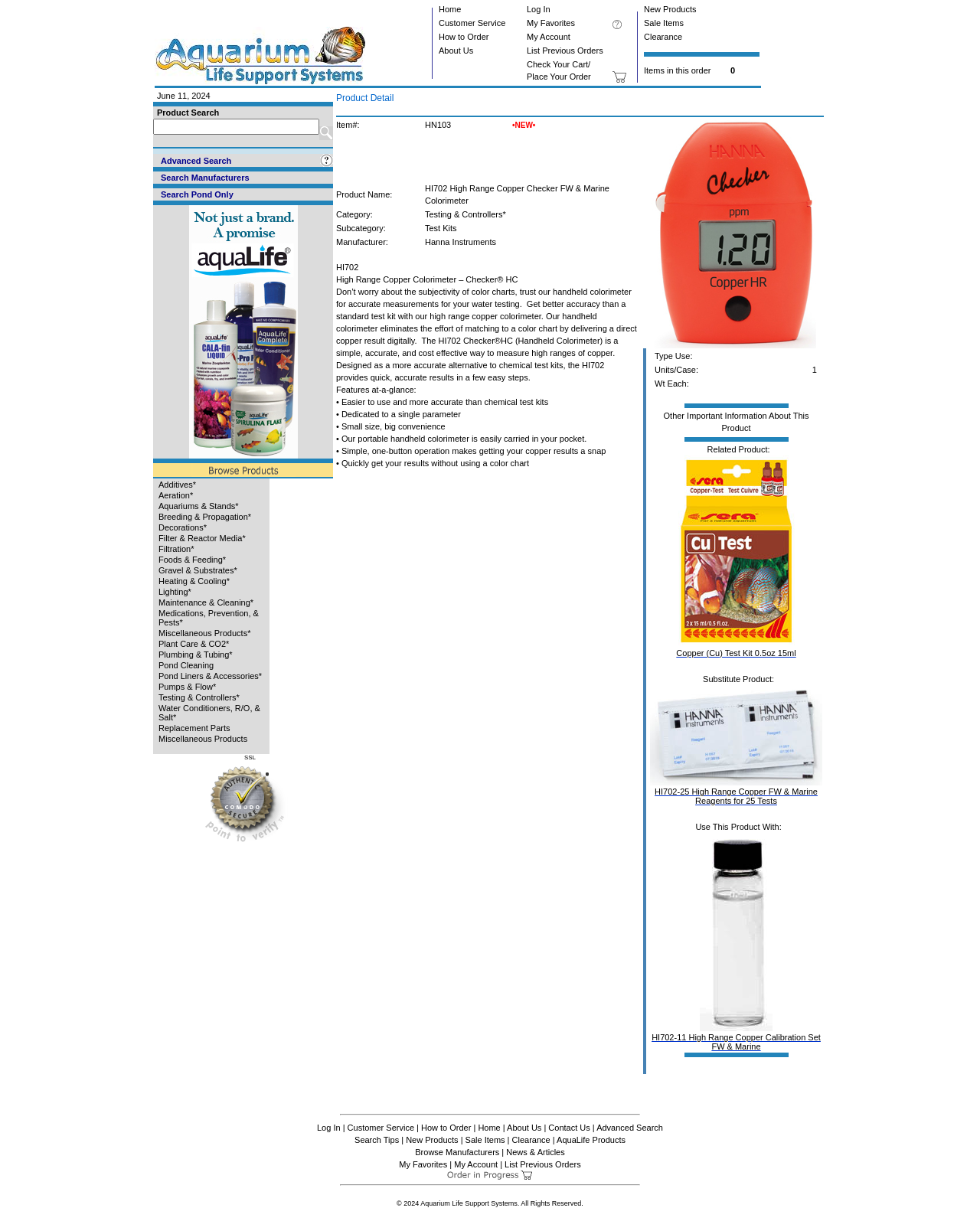Bounding box coordinates are given in the format (top-left x, top-left y, bottom-right x, bottom-right y). All values should be floating point numbers between 0 and 1. Provide the bounding box coordinate for the UI element described as: Check Your Cart/Place Your Order

[0.538, 0.049, 0.603, 0.067]